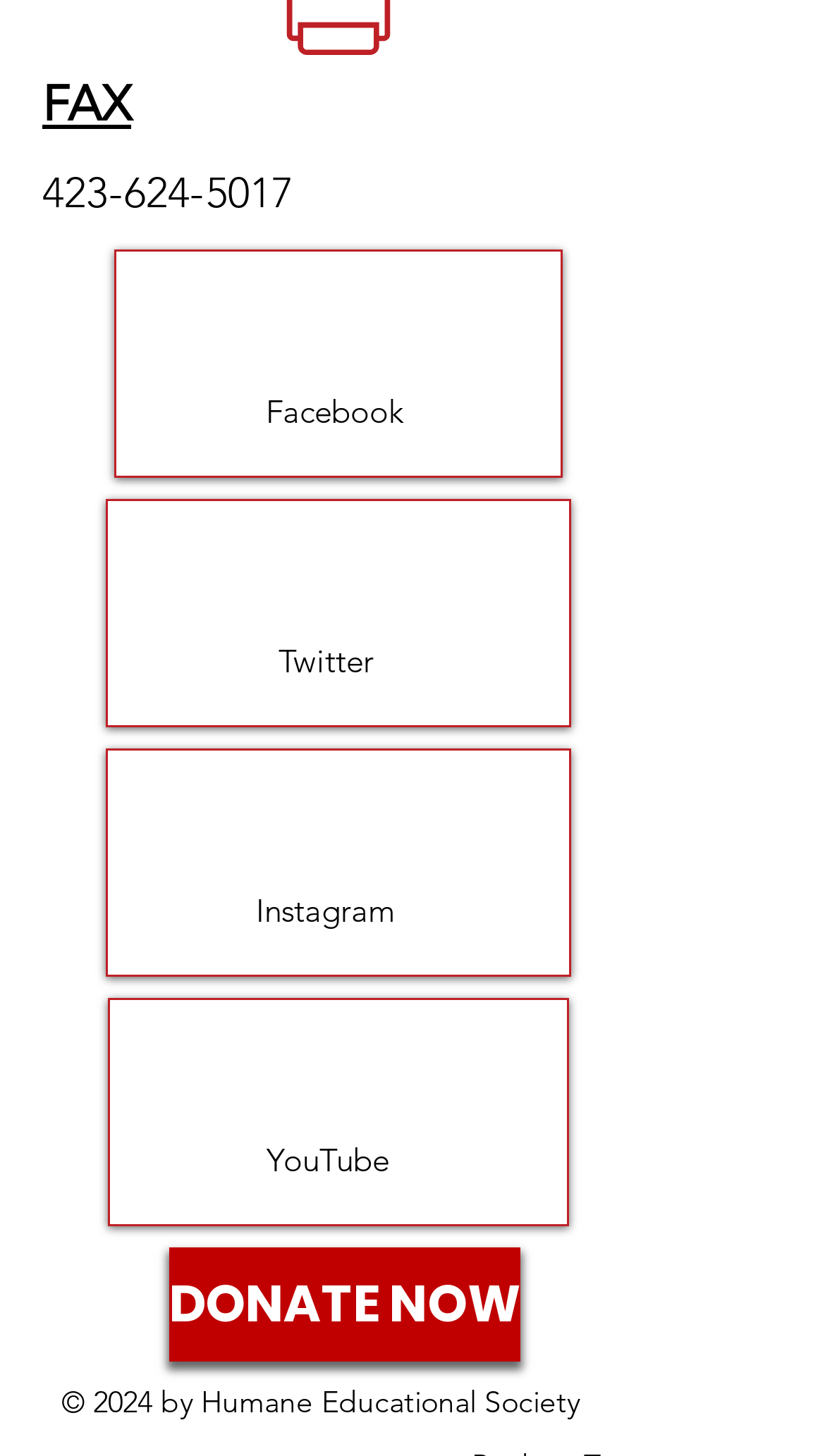Determine the bounding box coordinates of the element's region needed to click to follow the instruction: "call 423-624-5017". Provide these coordinates as four float numbers between 0 and 1, formatted as [left, top, right, bottom].

[0.051, 0.114, 0.356, 0.149]